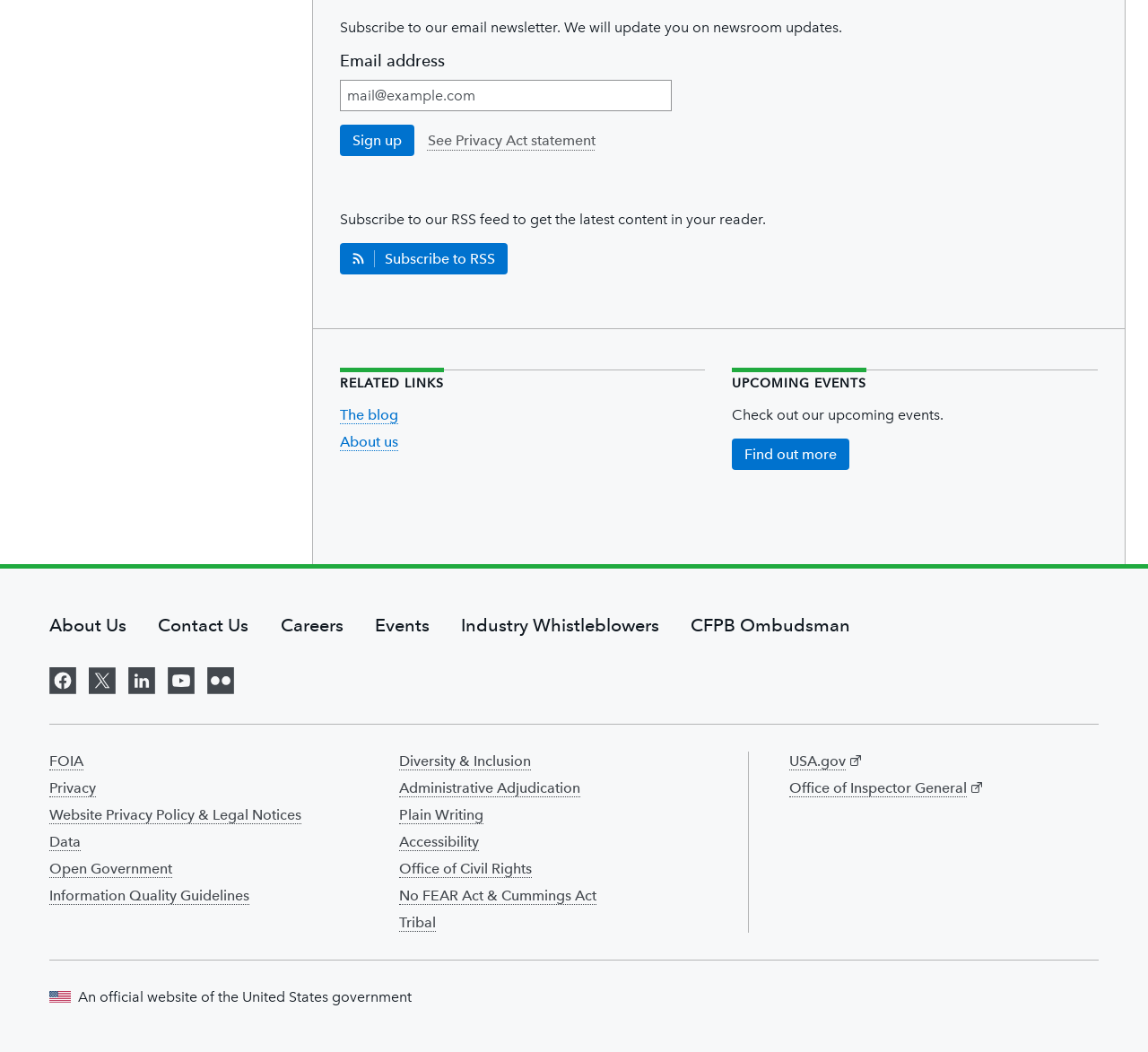How many links are there in the footer?
Could you answer the question with a detailed and thorough explanation?

I counted the number of links in the footer section, which starts from 'About Us' and ends at 'Office of Inspector General'. There are 17 links in total.